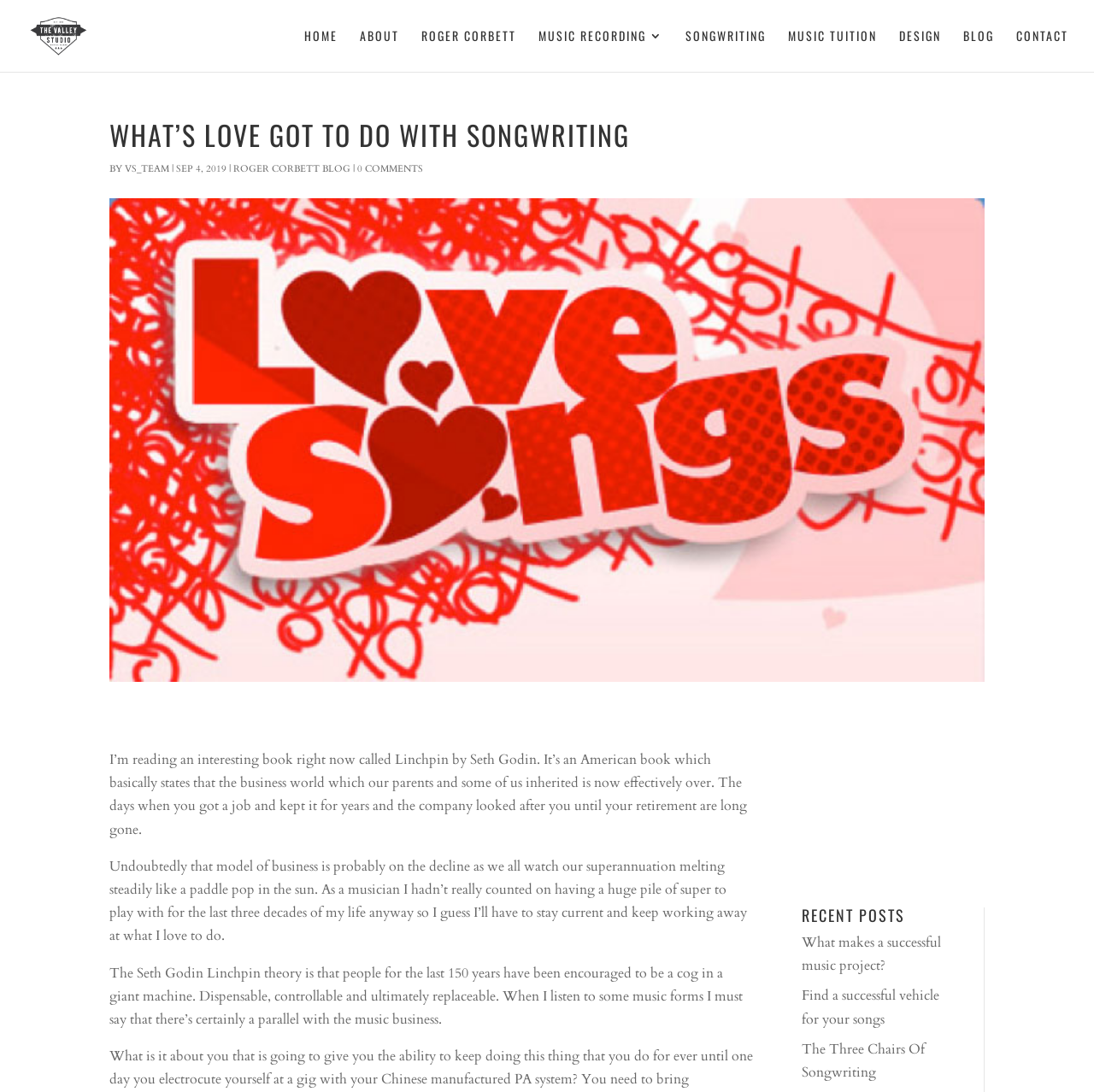What is the topic of the blog post? Please answer the question using a single word or phrase based on the image.

Songwriting